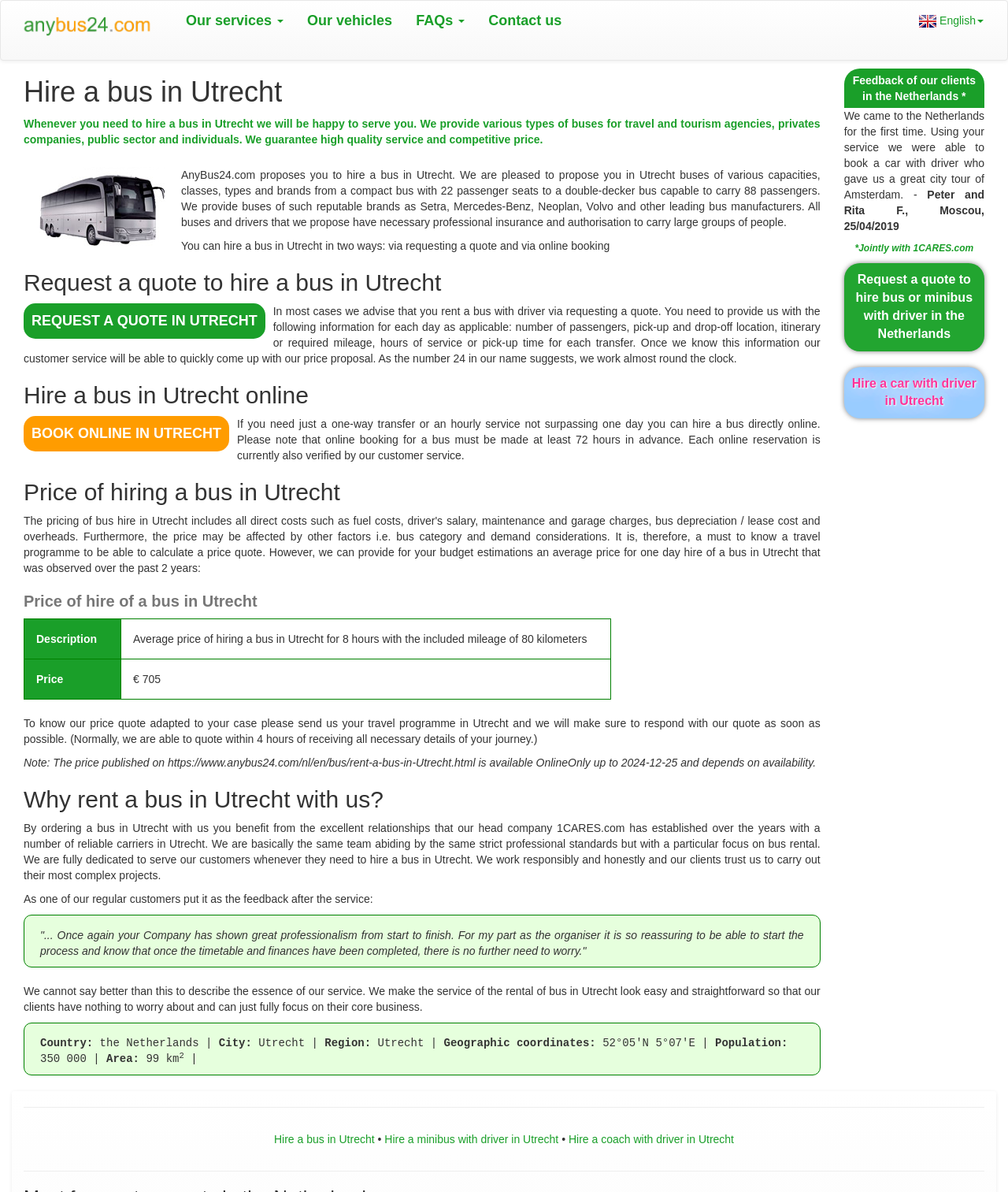Why should I rent a bus in Utrecht with this company?
Please provide a full and detailed response to the question.

The webpage states that by ordering a bus in Utrecht with this company, I benefit from the excellent relationships that their head company 1CARES.com has established over the years with a number of reliable carriers in Utrecht, ensuring a high-quality service and competitive price.